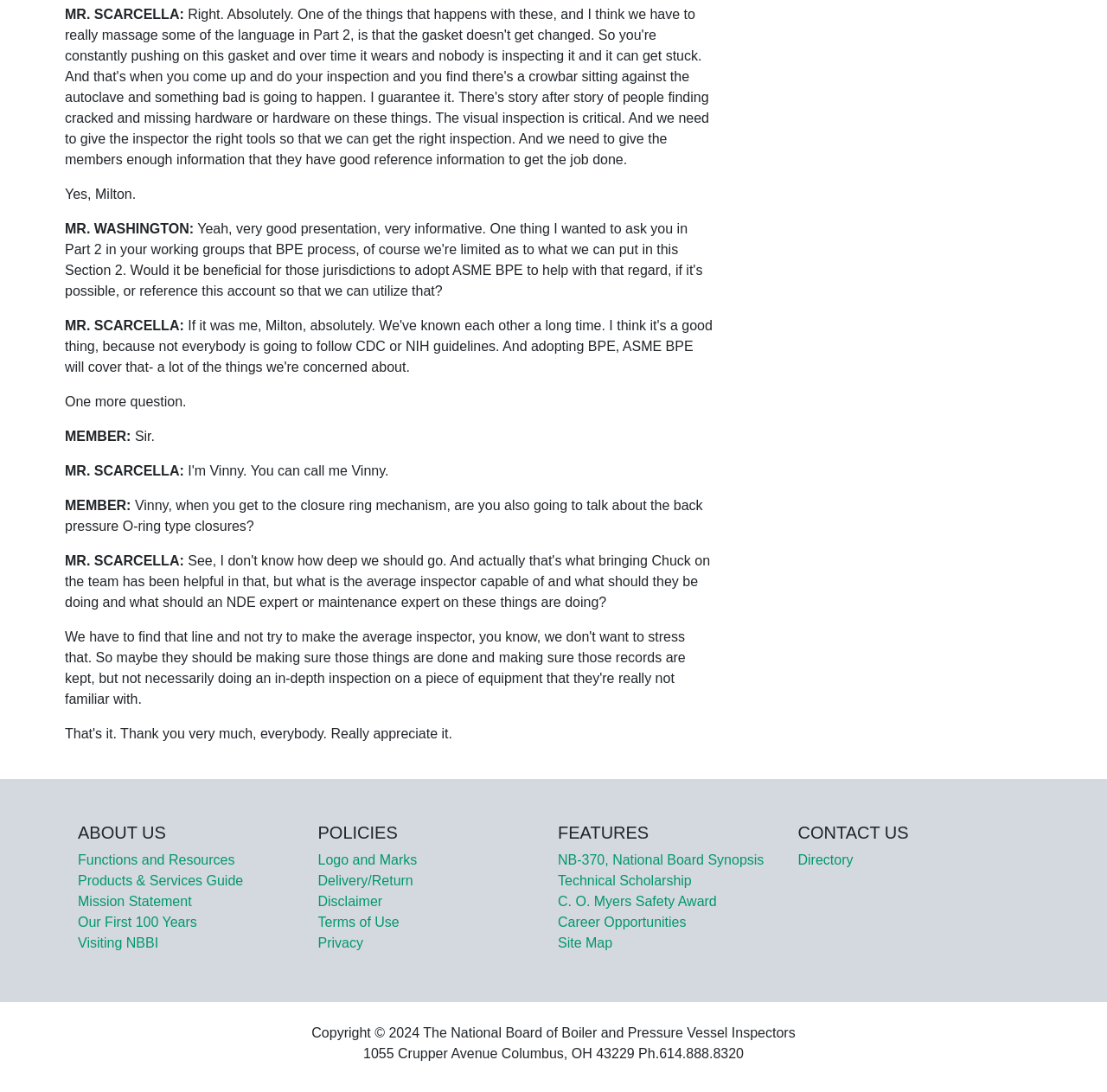Determine the bounding box coordinates of the clickable region to carry out the instruction: "Explore 'NB-370, National Board Synopsis'".

[0.504, 0.781, 0.69, 0.794]